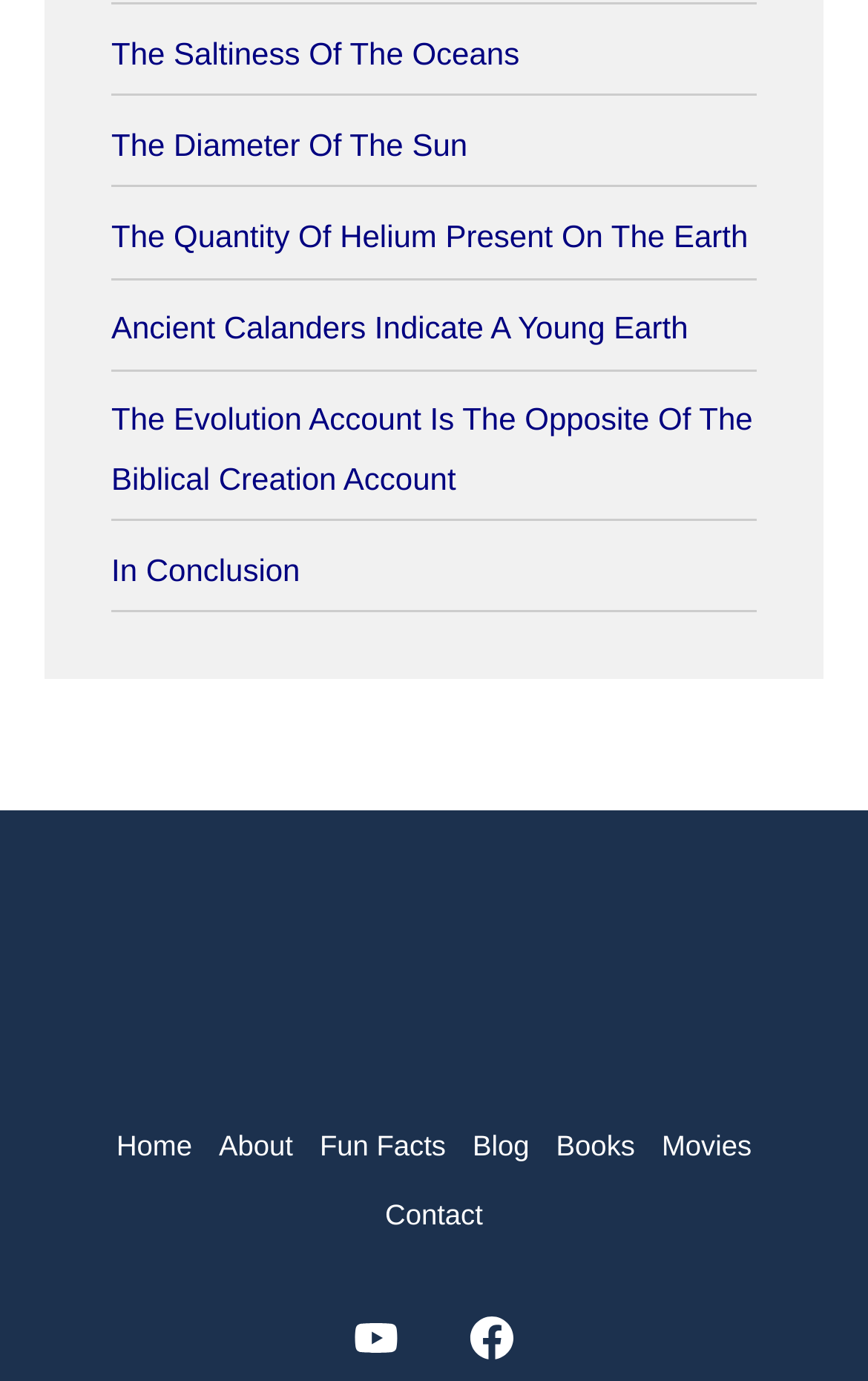Locate the bounding box coordinates of the area you need to click to fulfill this instruction: 'Go to 'Home''. The coordinates must be in the form of four float numbers ranging from 0 to 1: [left, top, right, bottom].

[0.119, 0.804, 0.237, 0.855]